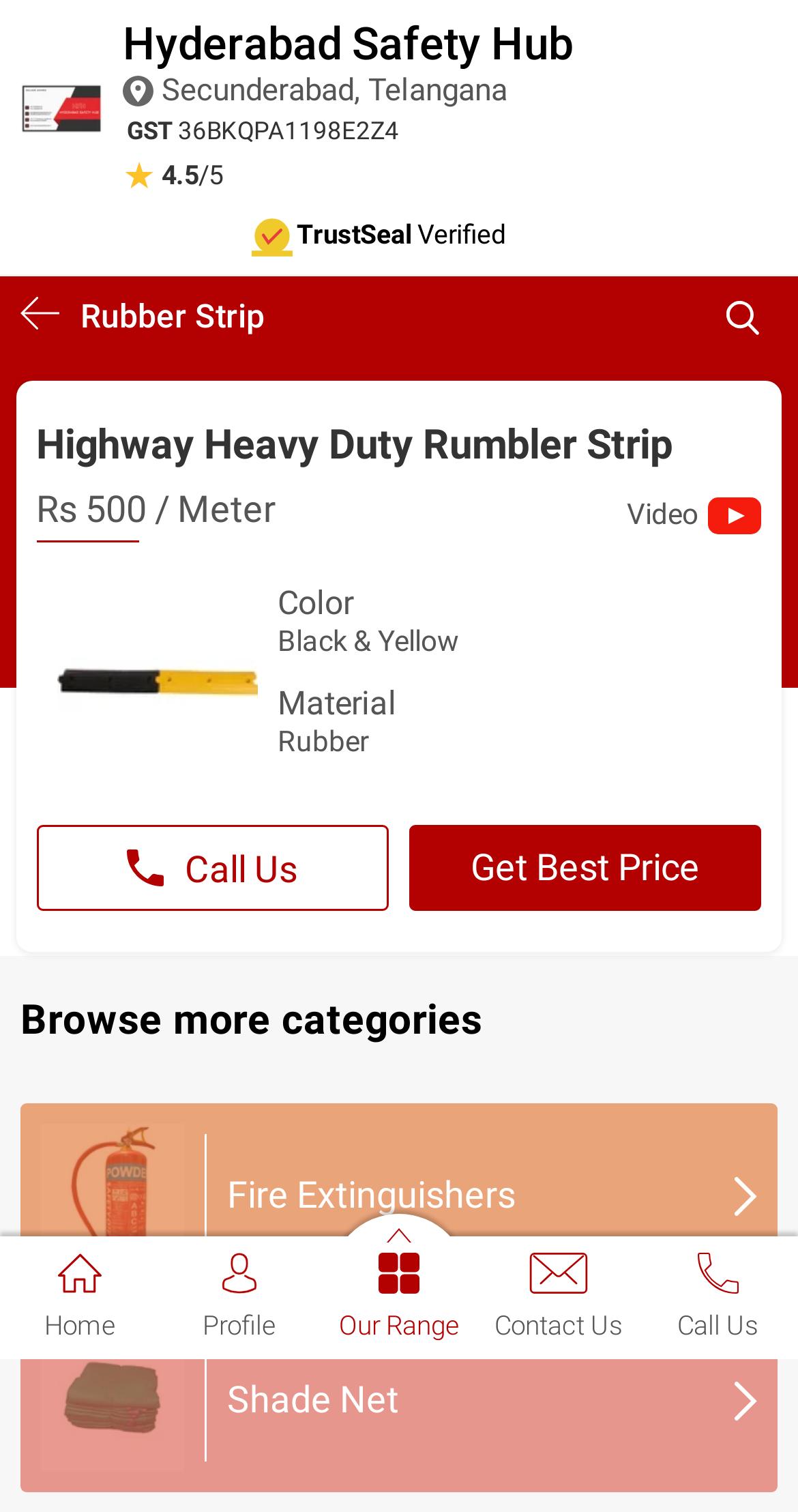Given the element description "parent_node: Rubber Strip" in the screenshot, predict the bounding box coordinates of that UI element.

[0.026, 0.197, 0.101, 0.223]